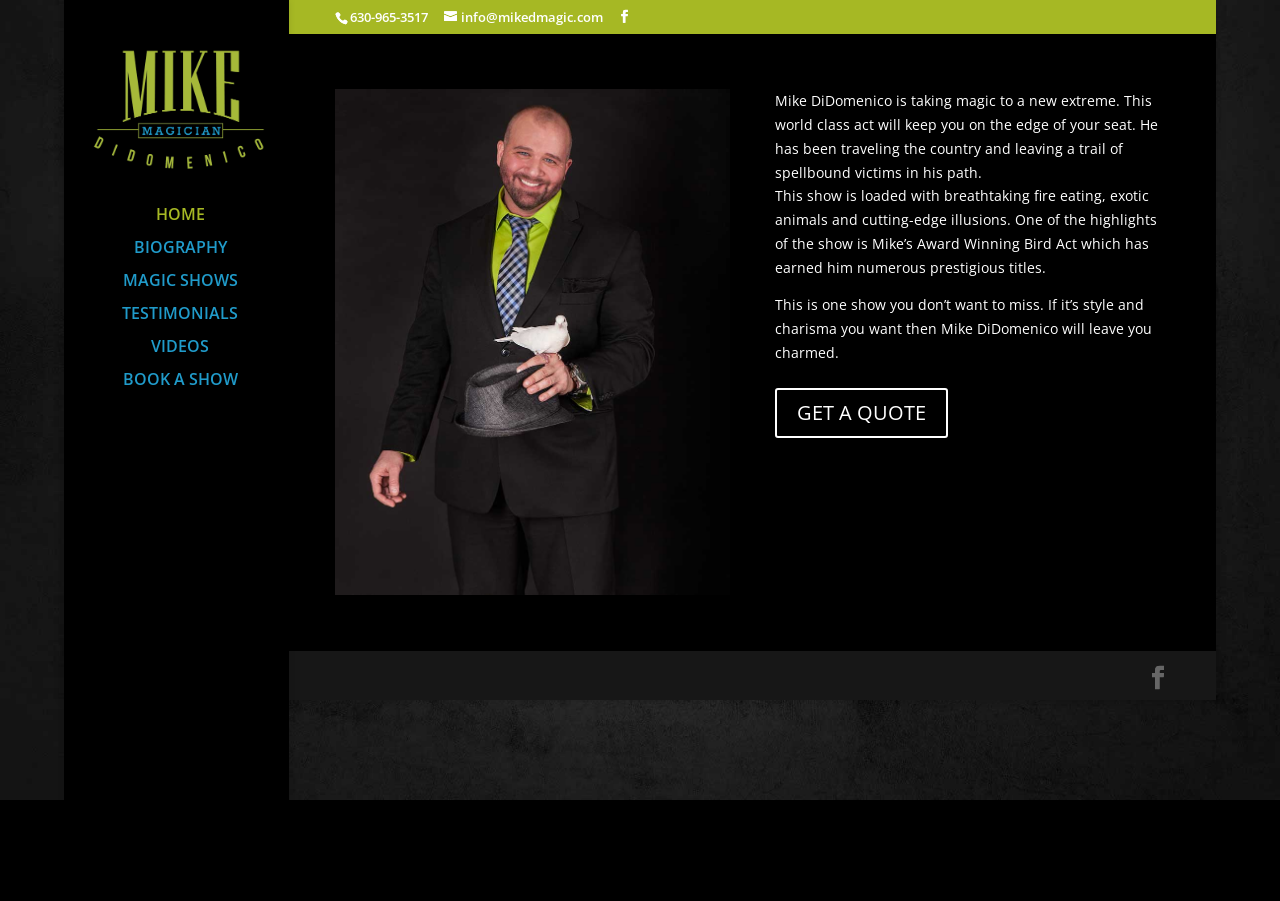Using the provided element description, identify the bounding box coordinates as (top-left x, top-left y, bottom-right x, bottom-right y). Ensure all values are between 0 and 1. Description: BIOGRAPHY

[0.062, 0.266, 0.251, 0.303]